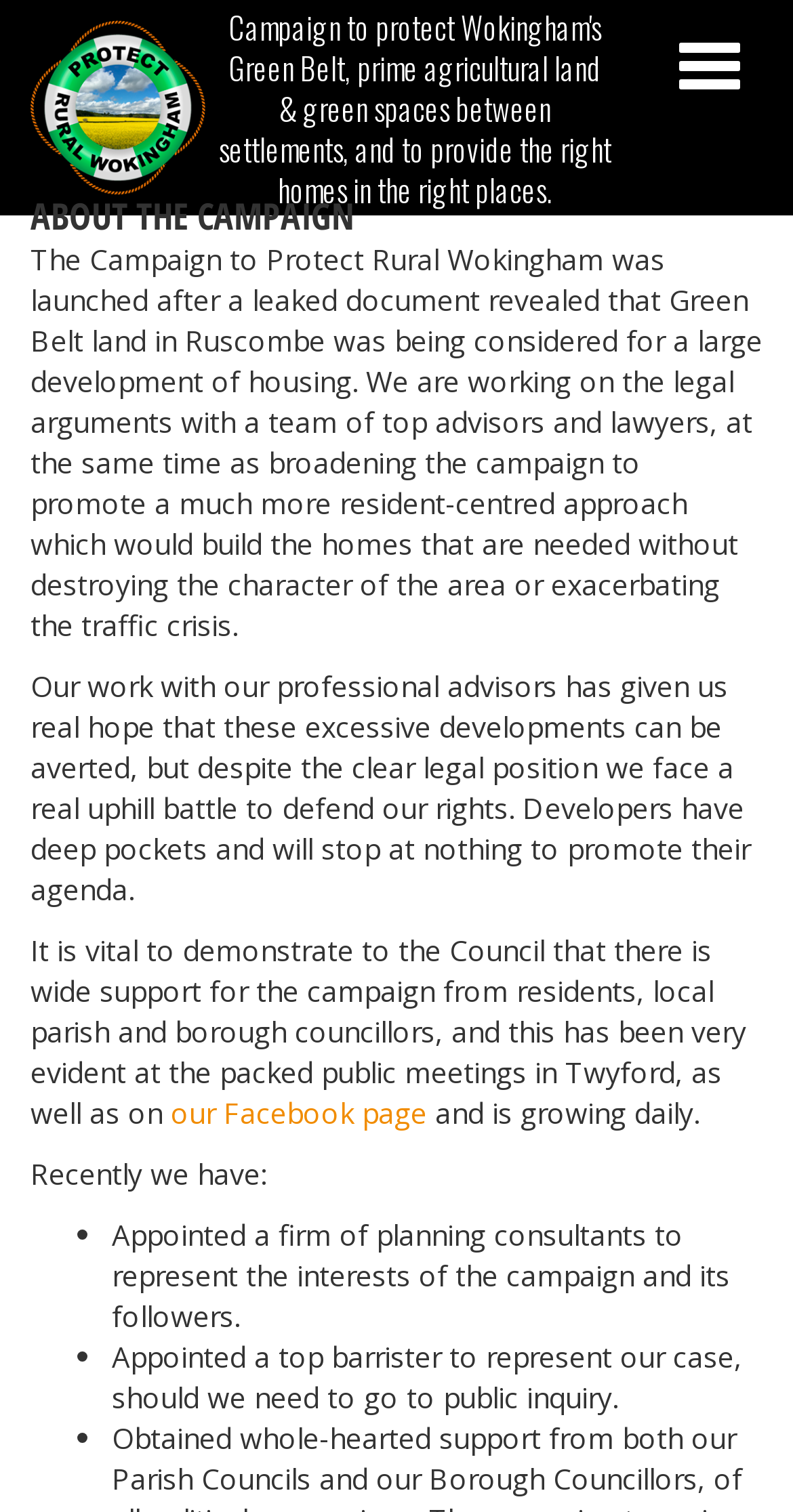What has the campaign achieved so far?
Respond with a short answer, either a single word or a phrase, based on the image.

Appointed consultants and barrister